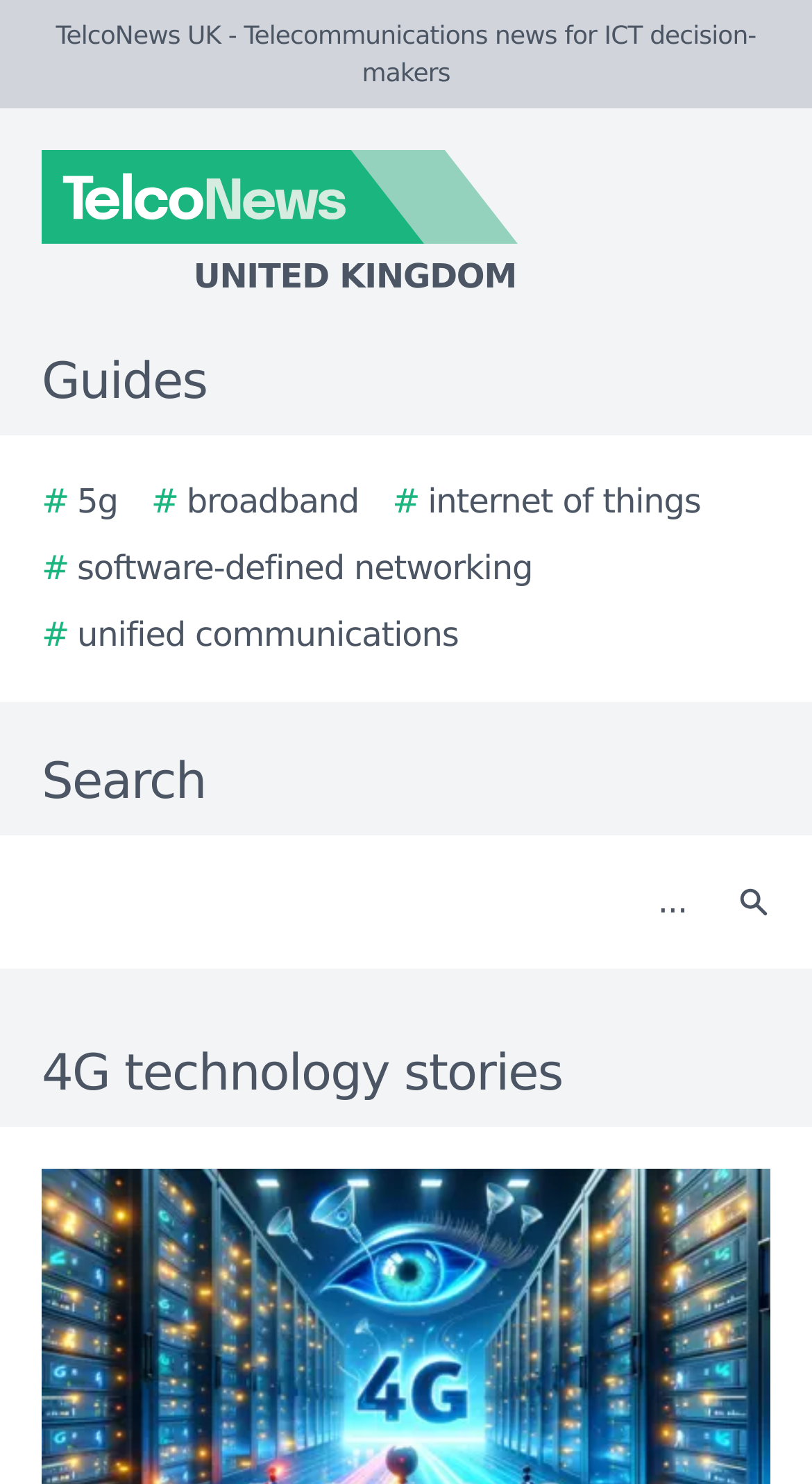From the screenshot, find the bounding box of the UI element matching this description: "# software-defined networking". Supply the bounding box coordinates in the form [left, top, right, bottom], each a float between 0 and 1.

[0.051, 0.366, 0.656, 0.4]